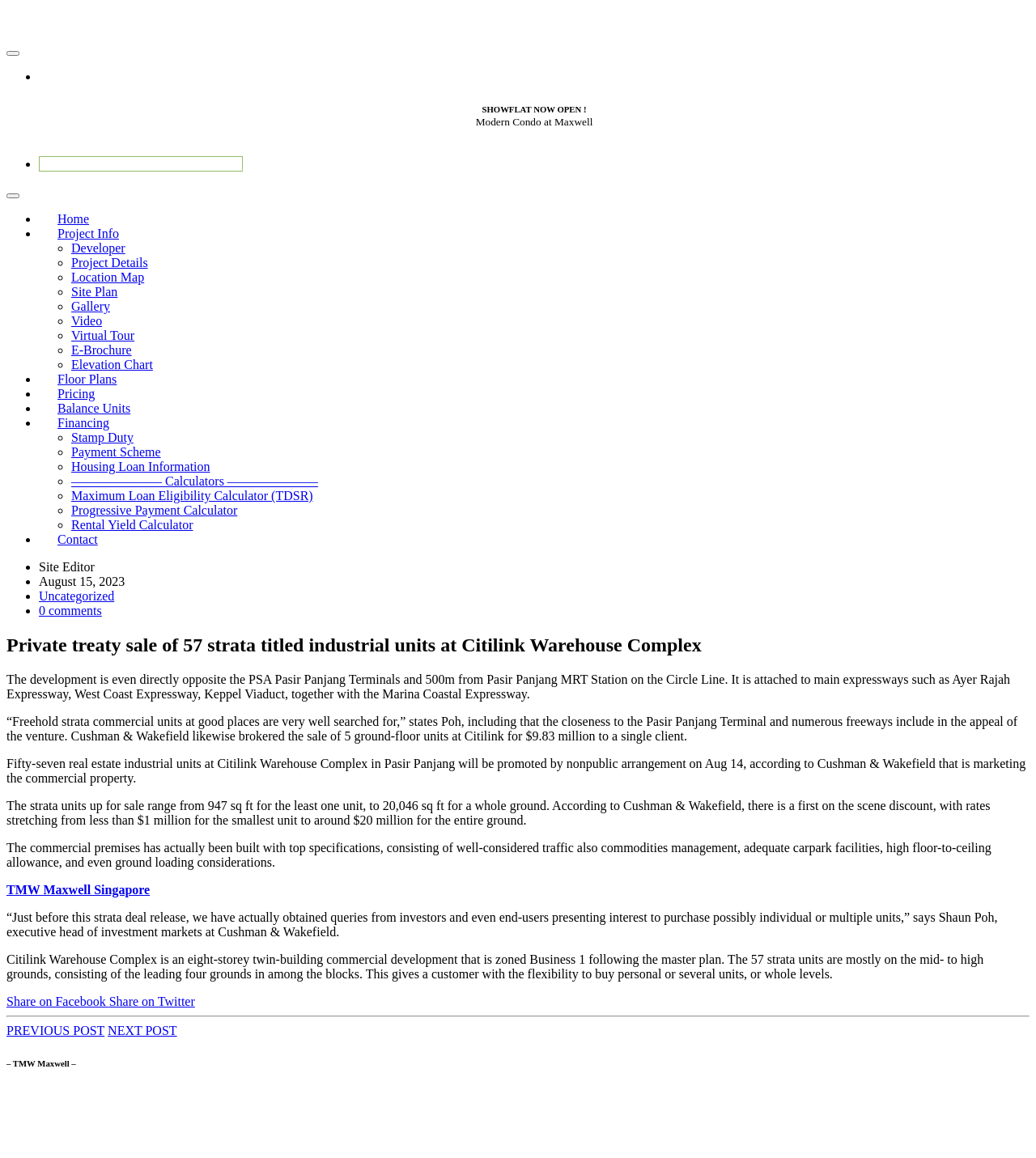What is the purpose of the 'BOOK SHOWFLAT APPOINTMENT' link?
Refer to the image and provide a one-word or short phrase answer.

To book a showflat appointment